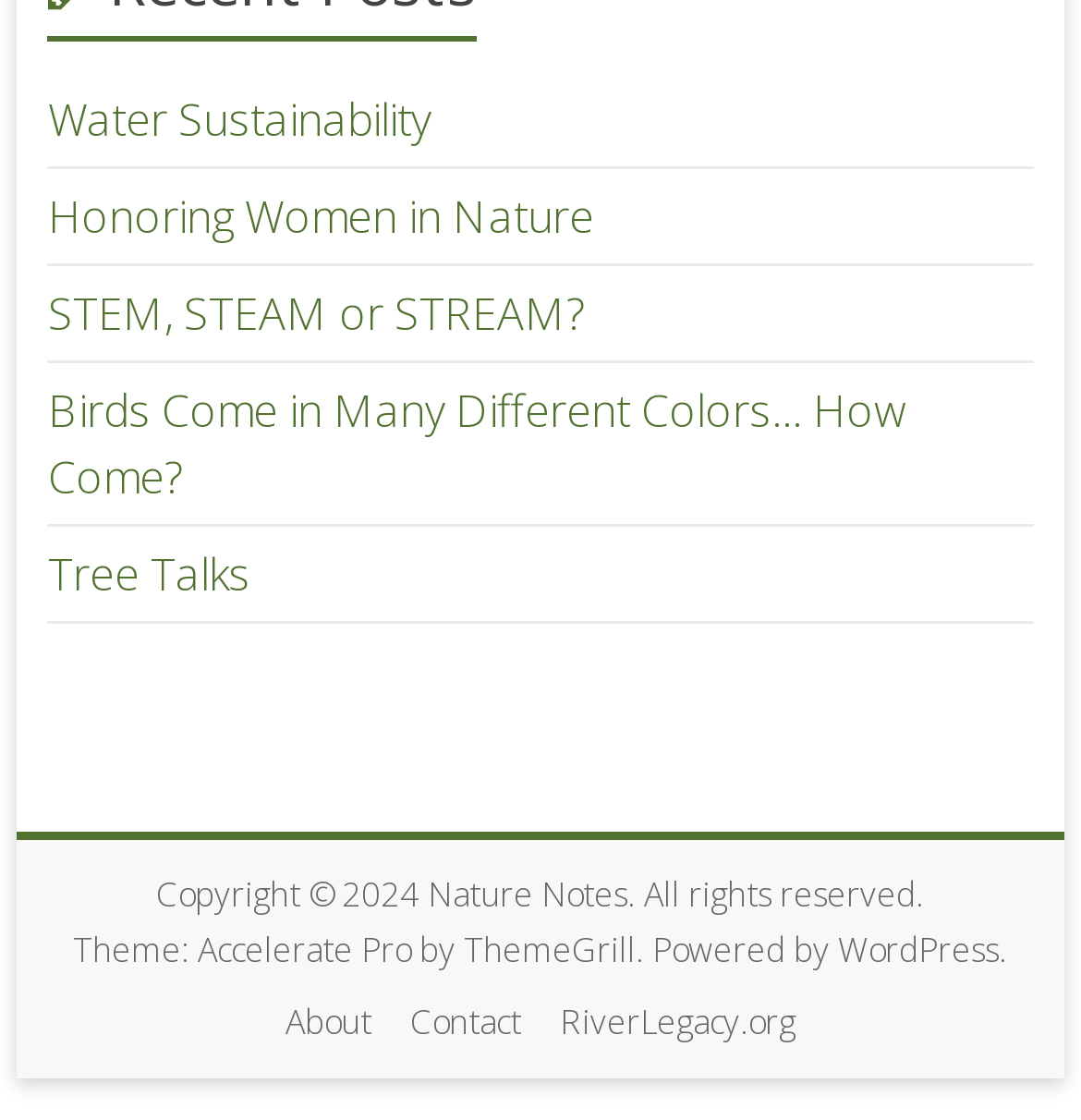Please locate the clickable area by providing the bounding box coordinates to follow this instruction: "Learn about Tree Talks".

[0.044, 0.486, 0.231, 0.54]